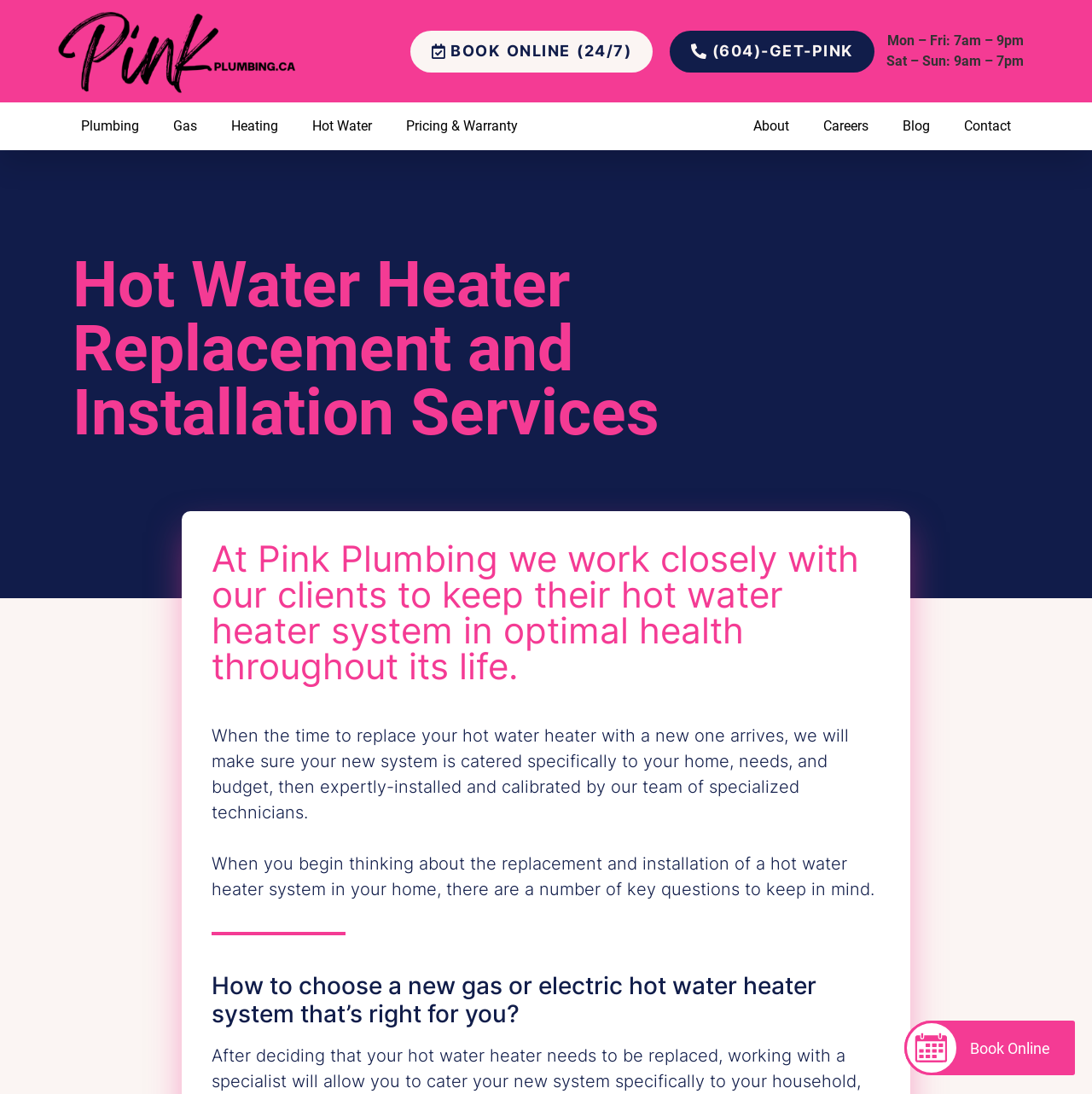Extract the main heading text from the webpage.

Hot Water Heater Replacement and Installation Services